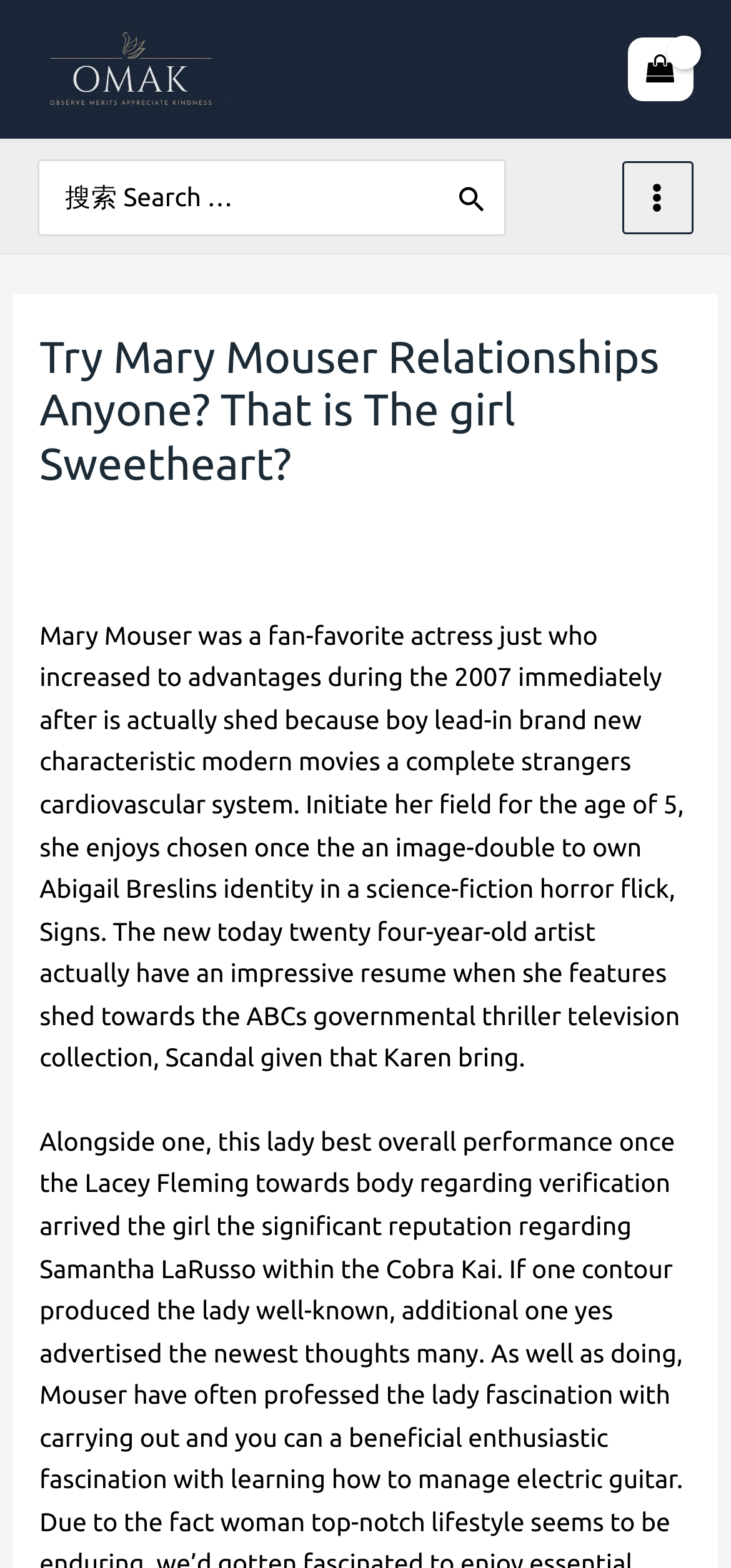Could you locate the bounding box coordinates for the section that should be clicked to accomplish this task: "Click on the Main Menu button".

[0.851, 0.103, 0.949, 0.149]